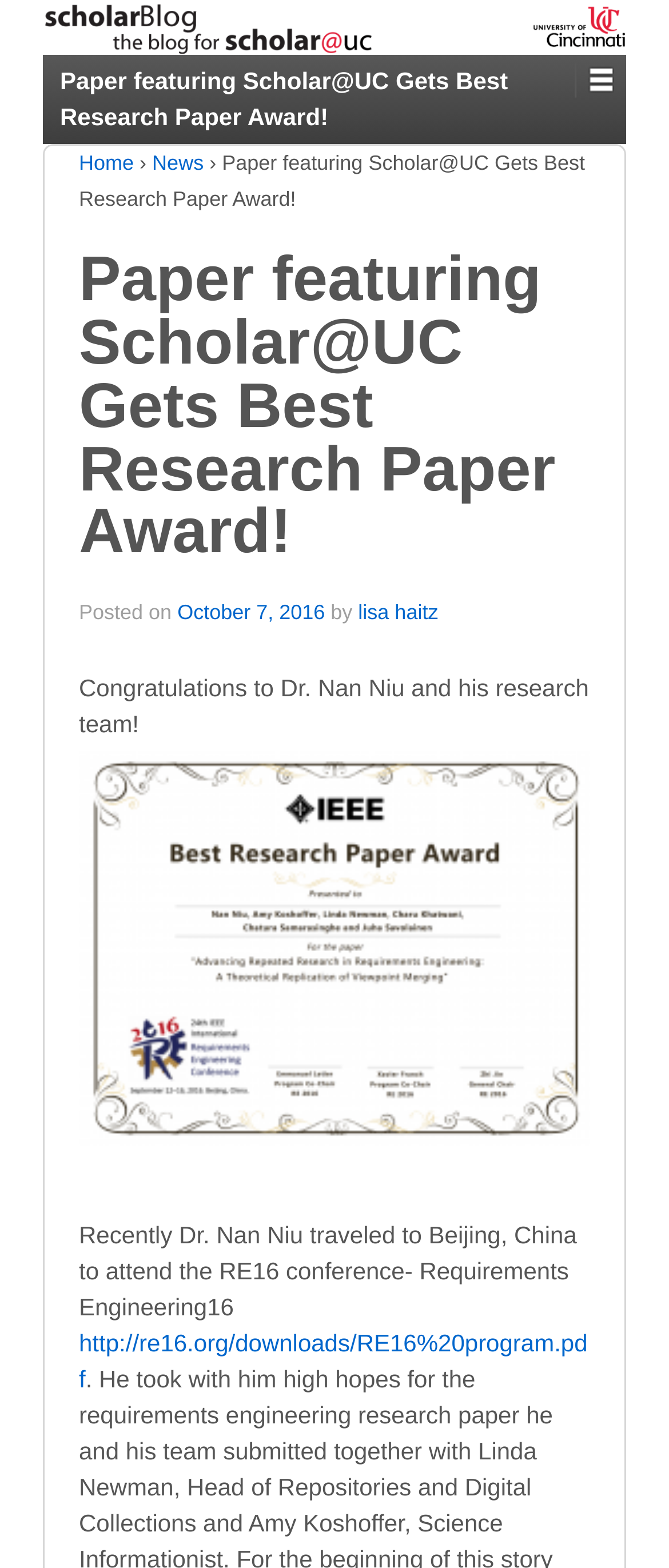Where did Dr. Nan Niu travel to attend a conference?
Can you give a detailed and elaborate answer to the question?

I found this answer by reading the text 'Recently Dr. Nan Niu traveled to Beijing, China to attend the RE16 conference- Requirements Engineering16' which explicitly mentions the location of the conference.